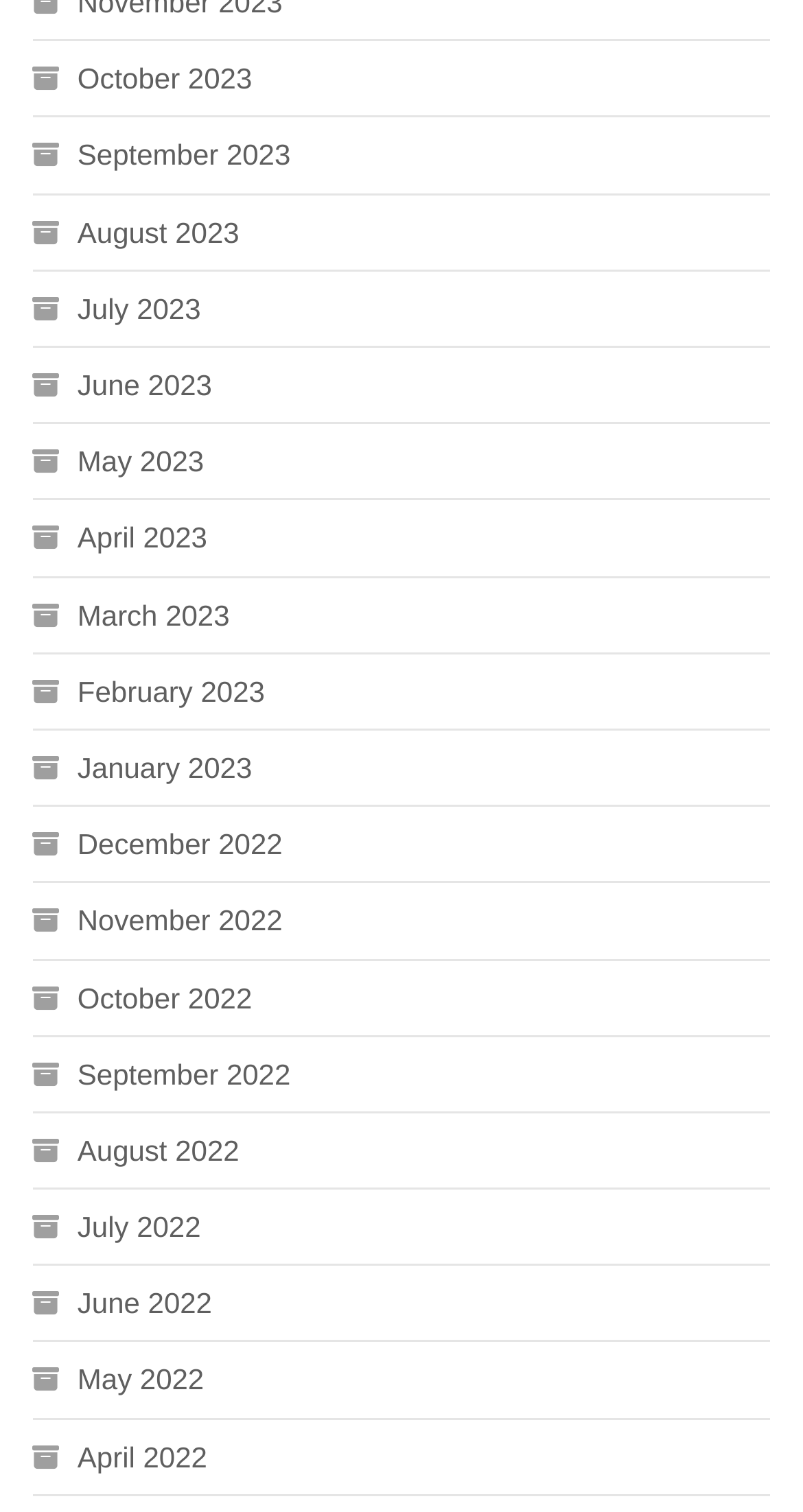Extract the bounding box coordinates for the HTML element that matches this description: "May 2022". The coordinates should be four float numbers between 0 and 1, i.e., [left, top, right, bottom].

[0.04, 0.895, 0.254, 0.93]